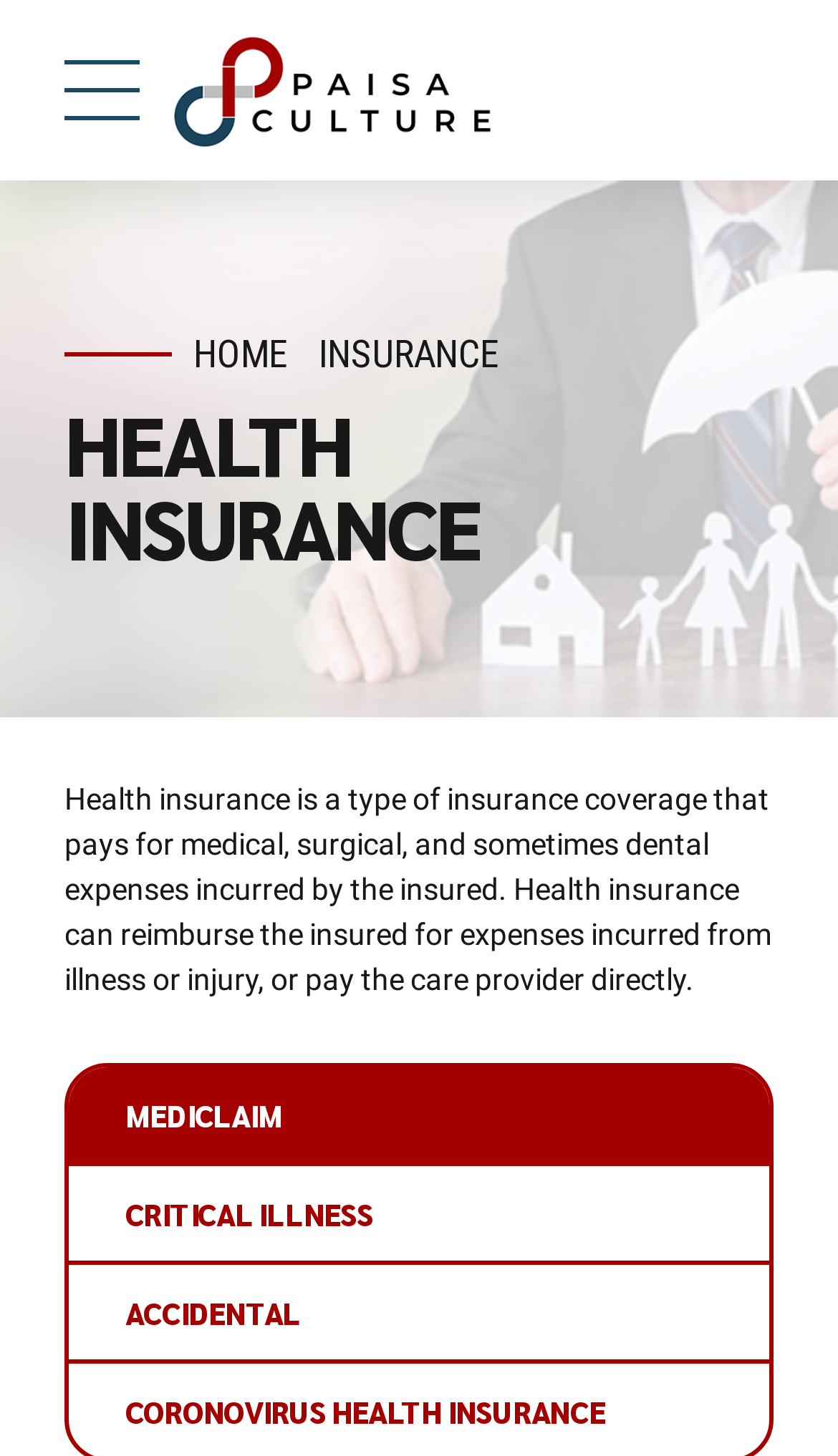How many types of health insurance are listed?
Look at the image and provide a detailed response to the question.

The webpage lists four types of health insurance: 'MEDICLAIM', 'CRITICAL ILLNESS', 'ACCIDENTAL', and 'CORONOVIRUS HEALTH INSURANCE'.